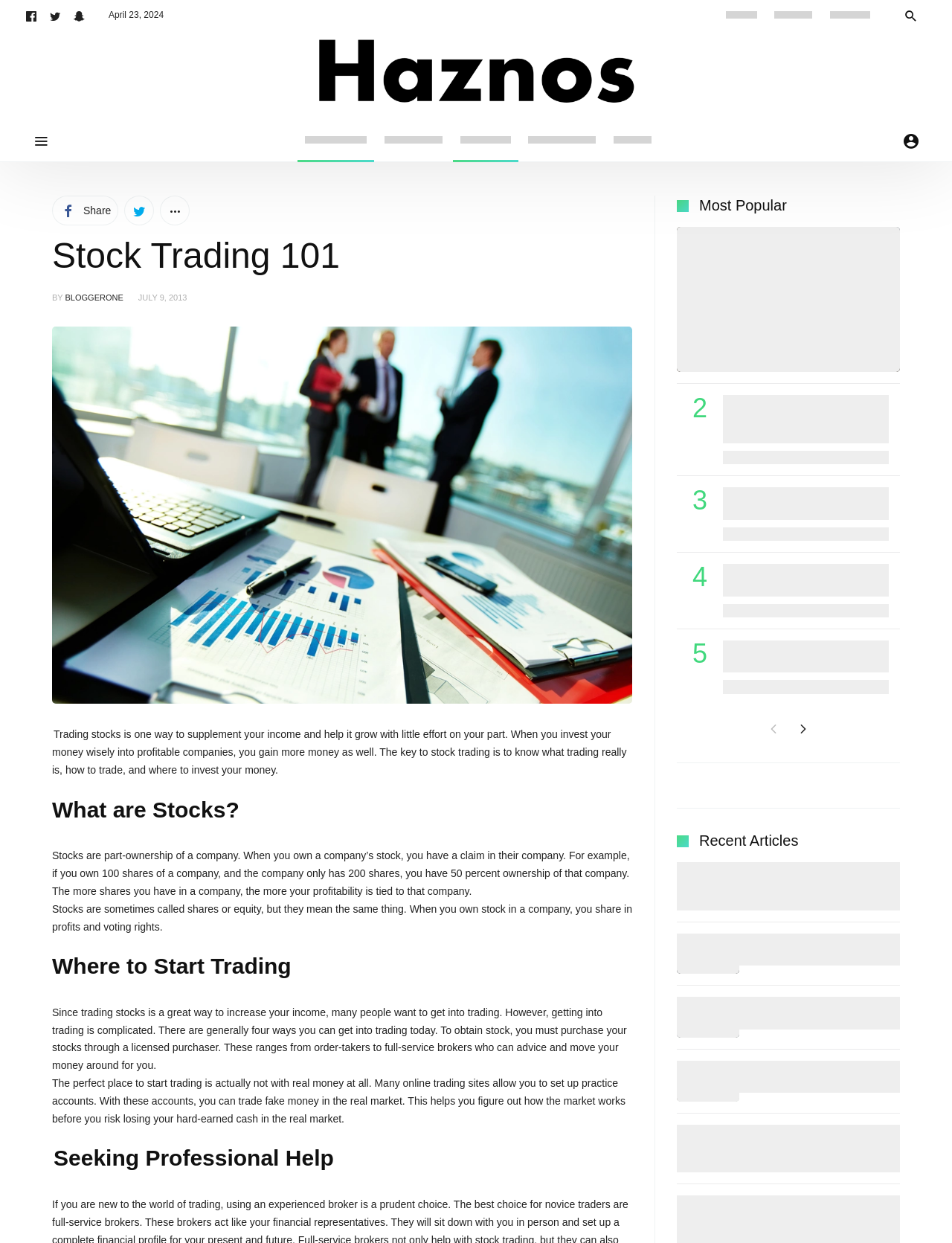Find the main header of the webpage and produce its text content.

Stock Trading 101